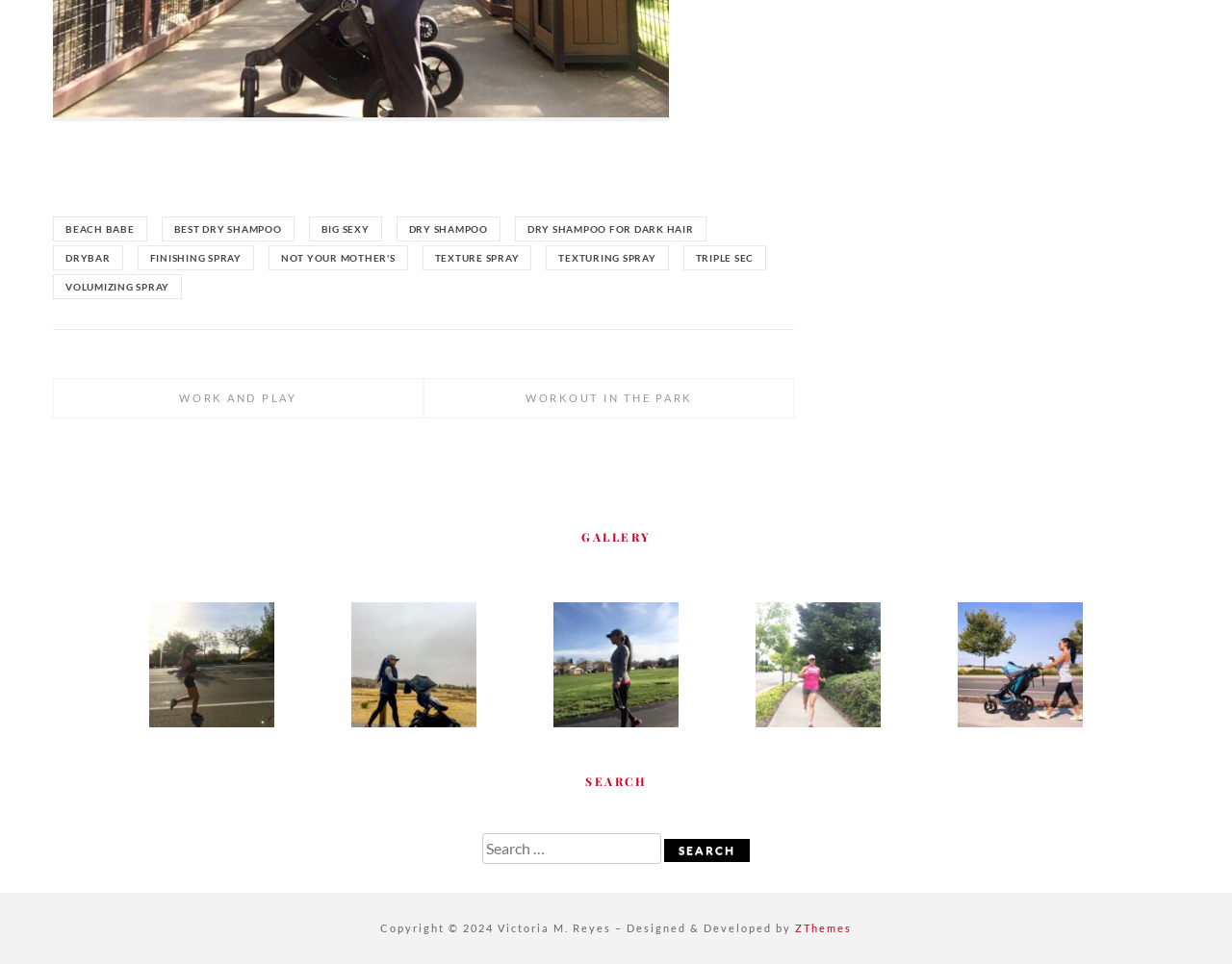Provide your answer in one word or a succinct phrase for the question: 
What is the name of the company that designed and developed the website?

ZThemes